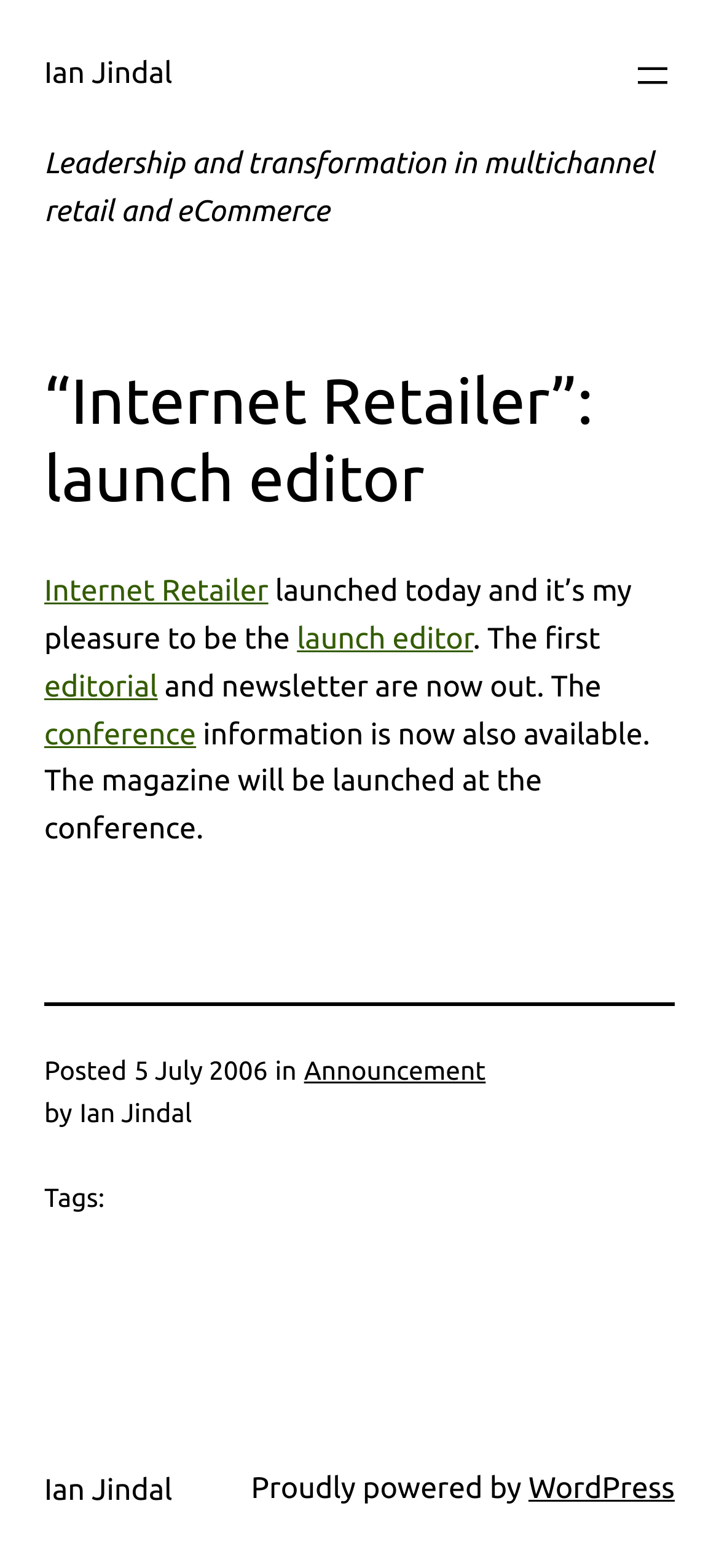Extract the primary heading text from the webpage.

“Internet Retailer”: launch editor